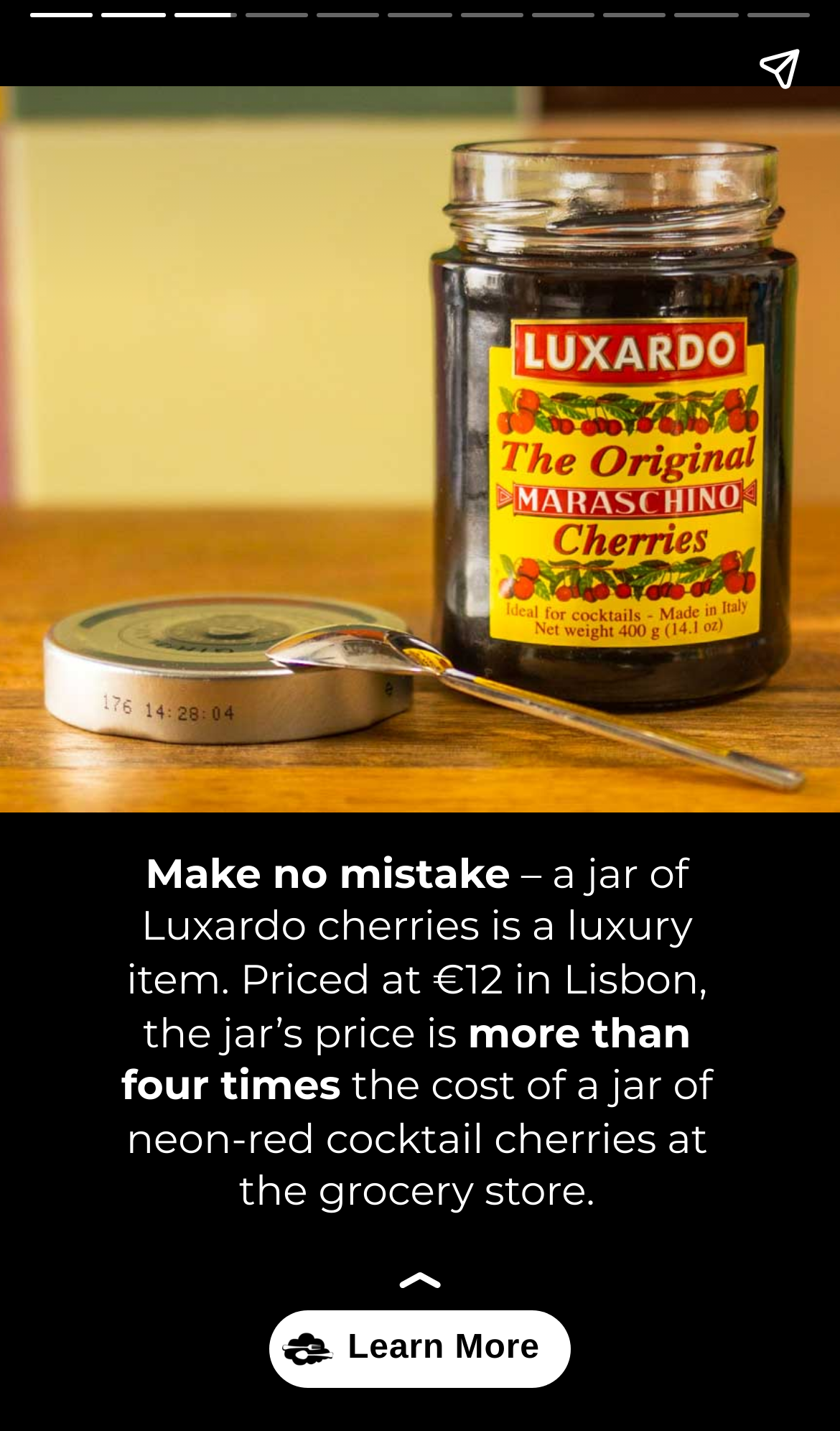Please examine the image and answer the question with a detailed explanation:
What is the purpose of the image on the 'Learn More' button?

The image on the 'Learn More' button is likely a decorative element, adding visual appeal to the button and making it more noticeable to the user.